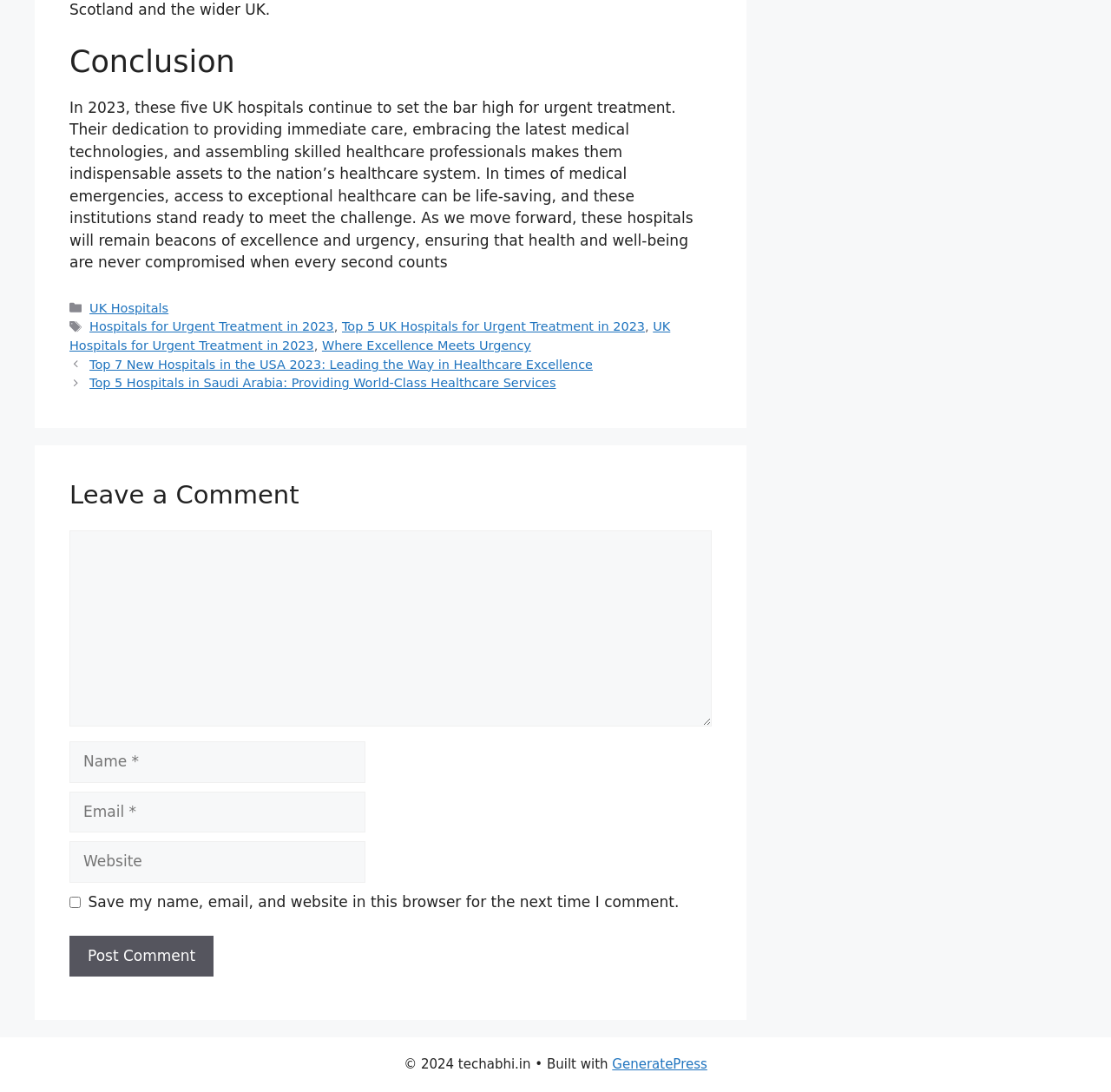What is the purpose of the checkbox at the bottom of the page?
Answer the question in a detailed and comprehensive manner.

The checkbox at the bottom of the page is labeled as 'Save my name, email, and website in this browser for the next time I comment', which suggests that its purpose is to allow users to save their comment information for future use.